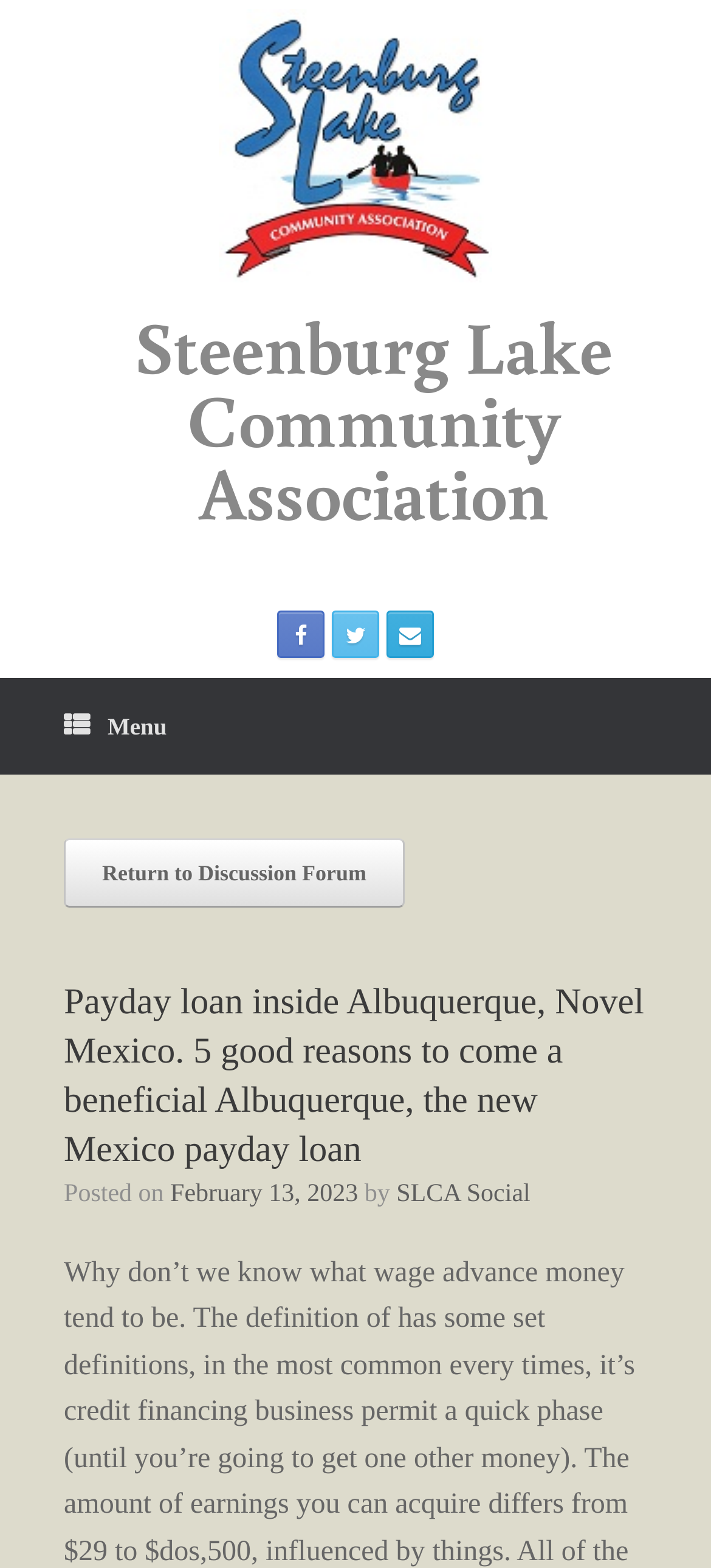Provide a one-word or one-phrase answer to the question:
How many social media links are there?

3